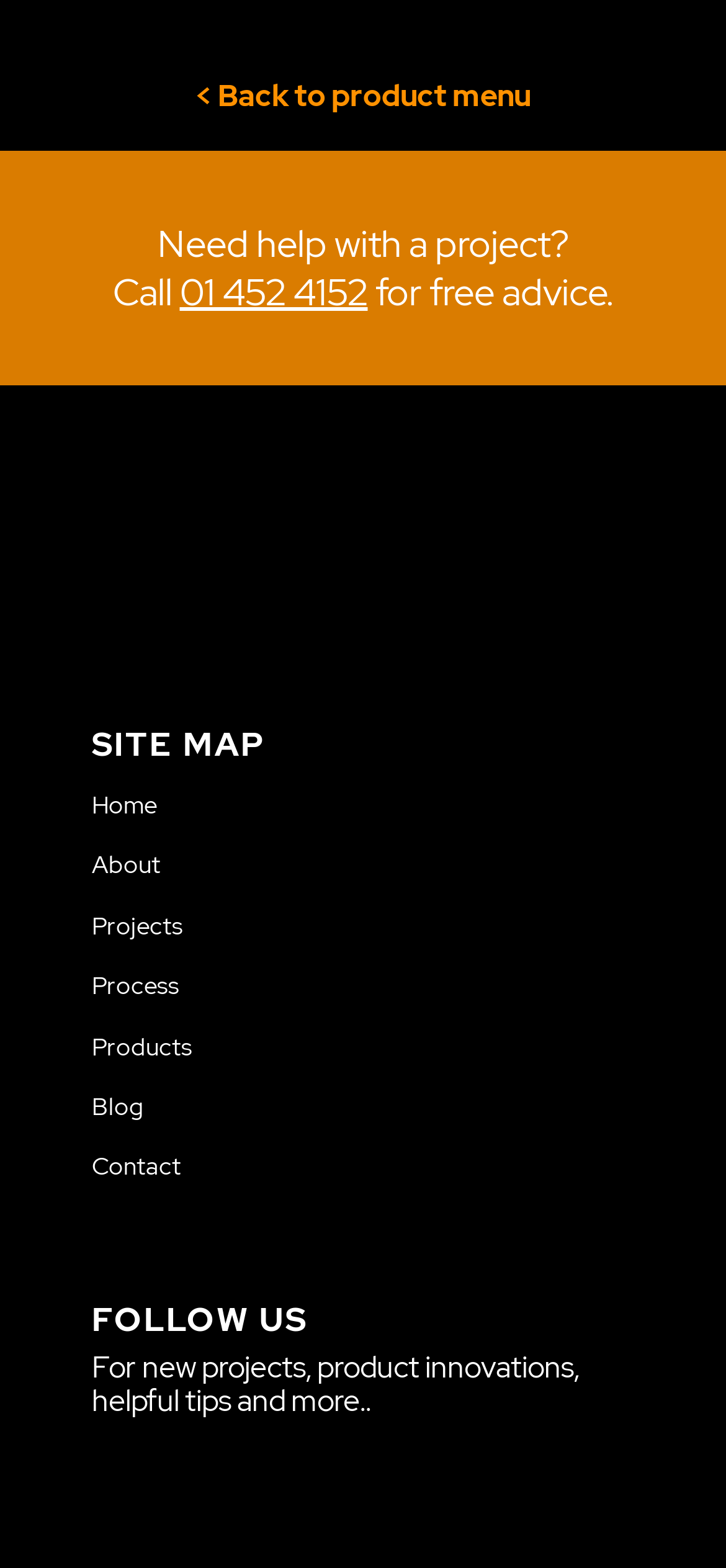How many social media platforms are listed to follow?
Answer the question with as much detail as you can, using the image as a reference.

I counted the number of social media platforms listed under the 'FOLLOW US' heading, which are Instagram, LinkedIn, and YouTube.